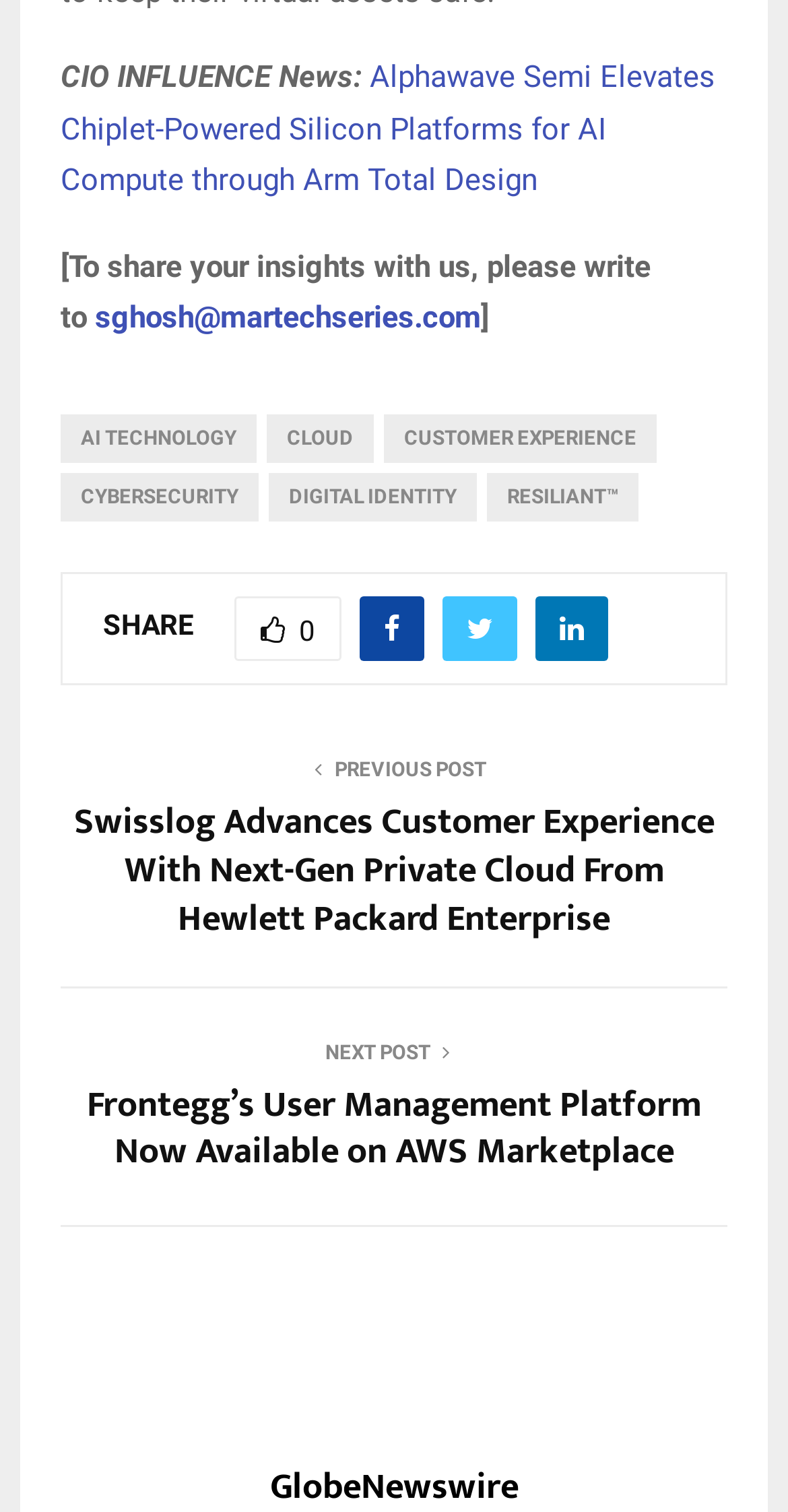How many social media links are present in the footer?
We need a detailed and exhaustive answer to the question. Please elaborate.

The footer section contains four social media links, which are represented by the icons '', '', '', and ''. These icons are commonly used to represent social media platforms.